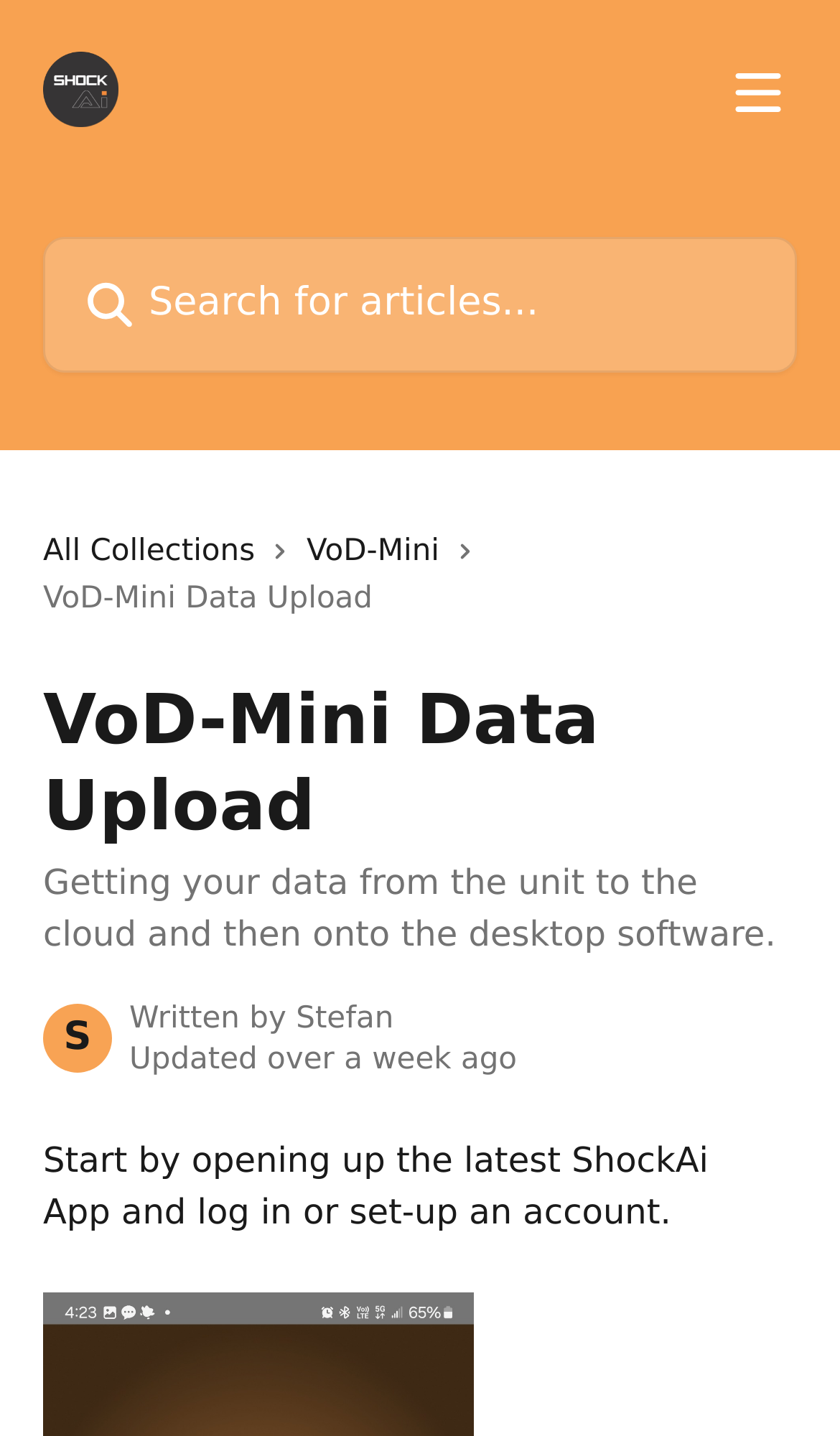What is the name of the help center?
Could you answer the question in a detailed manner, providing as much information as possible?

I found the answer by looking at the link element with the text 'Shot Track Help Center' in the header section of the webpage.